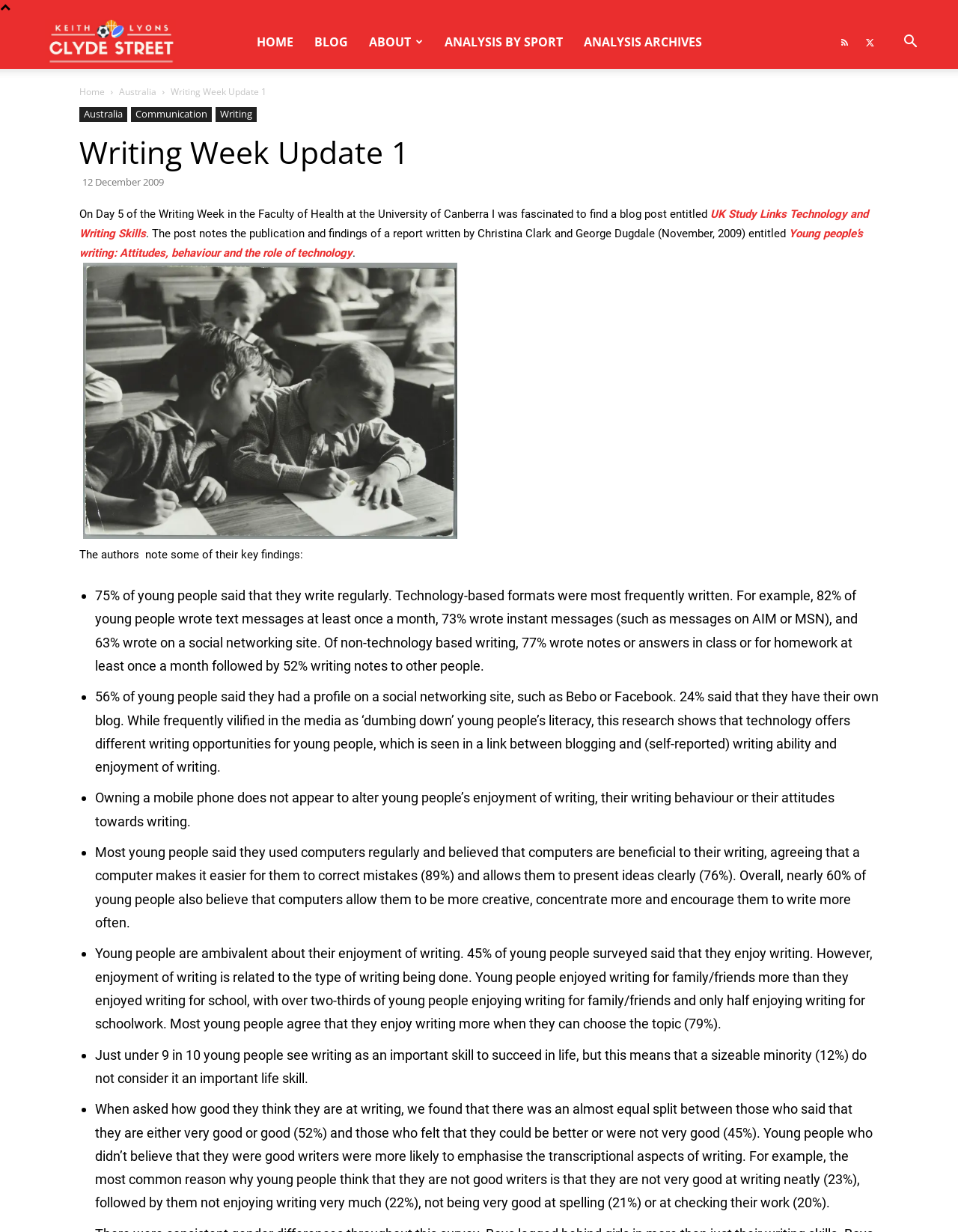How many links are there in the blog post?
Provide a short answer using one word or a brief phrase based on the image.

5